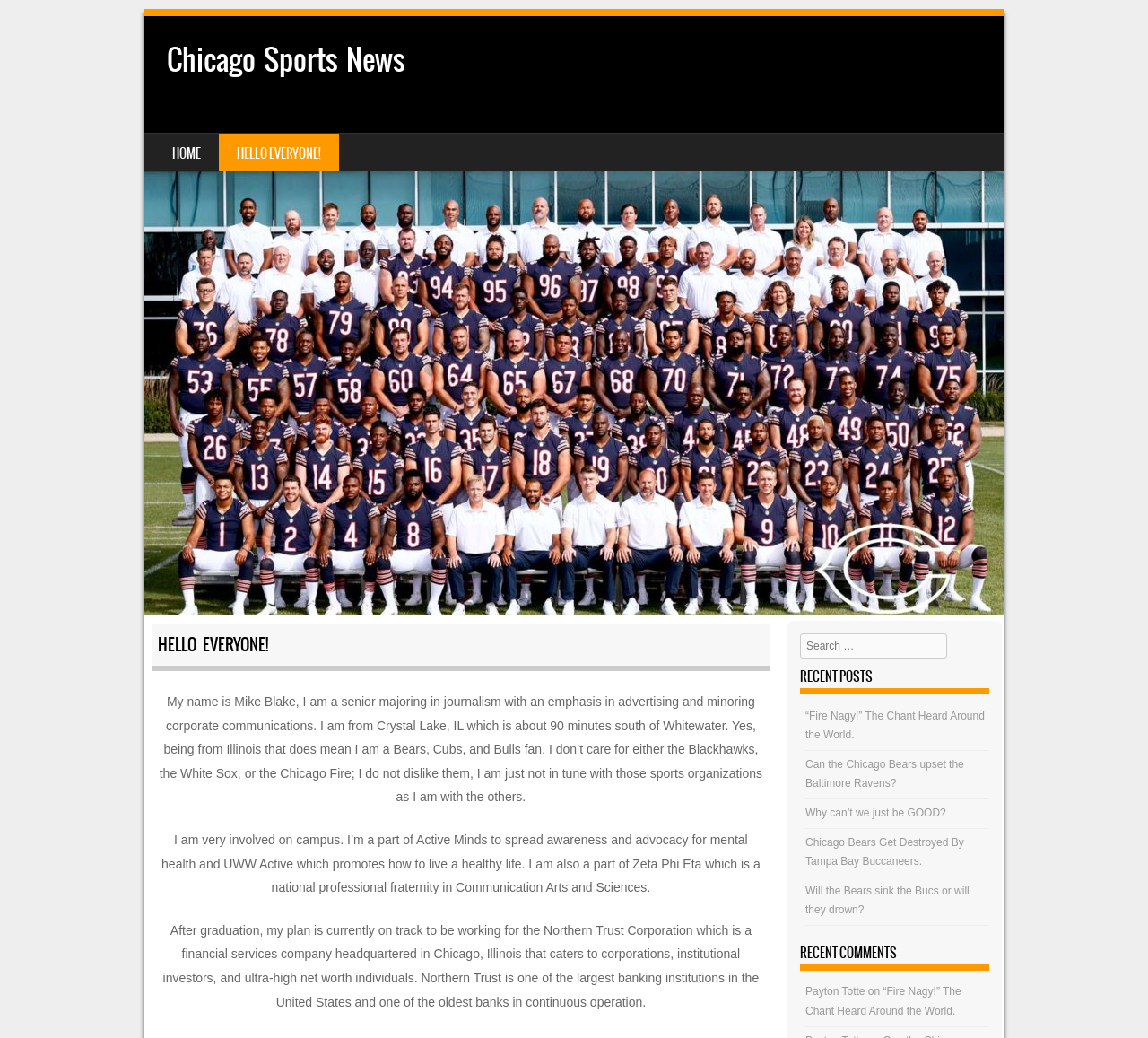Could you highlight the region that needs to be clicked to execute the instruction: "Click on the 'HOME' link"?

[0.134, 0.129, 0.191, 0.165]